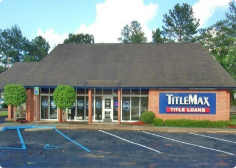Provide a comprehensive description of the image.

This image showcases a brick building prominently displaying the TitleMax logo, indicating it is a Title Loans branch. The storefront features large windows and is bordered by neatly trimmed shrubs. In the foreground, a spacious parking lot is visible, suggesting ample accessibility for customers. Lush greenery in the background adds to the inviting atmosphere of the locale, which is designed to be approachable and supportive. TitleMax specializes in offering cash loans up to $10,000, making it a potential financial resource for individuals seeking quick and easy access to funds.